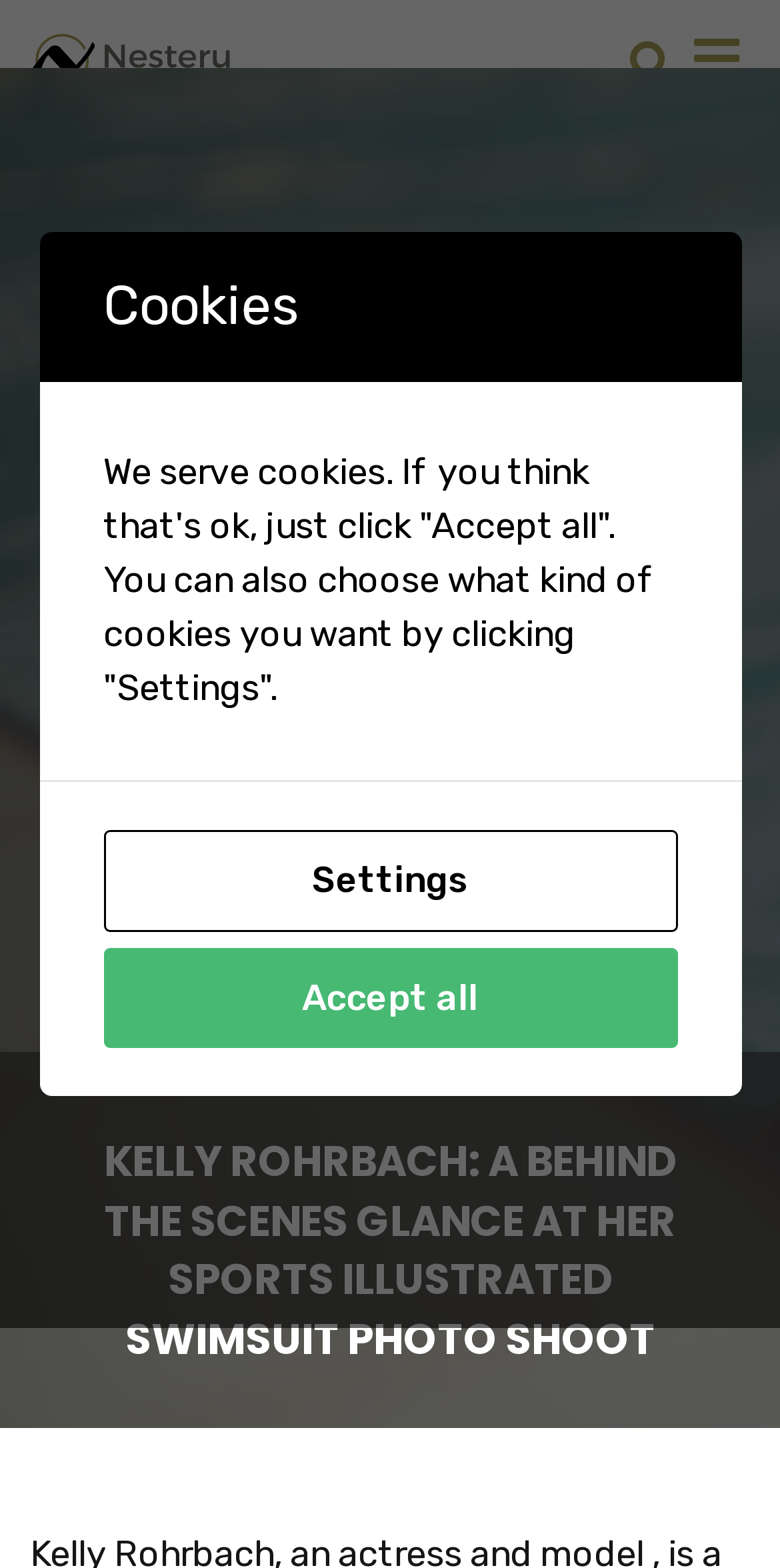Identify the main heading of the webpage and provide its text content.

KELLY ROHRBACH: A BEHIND THE SCENES GLANCE AT HER SPORTS ILLUSTRATED SWIMSUIT PHOTO SHOOT